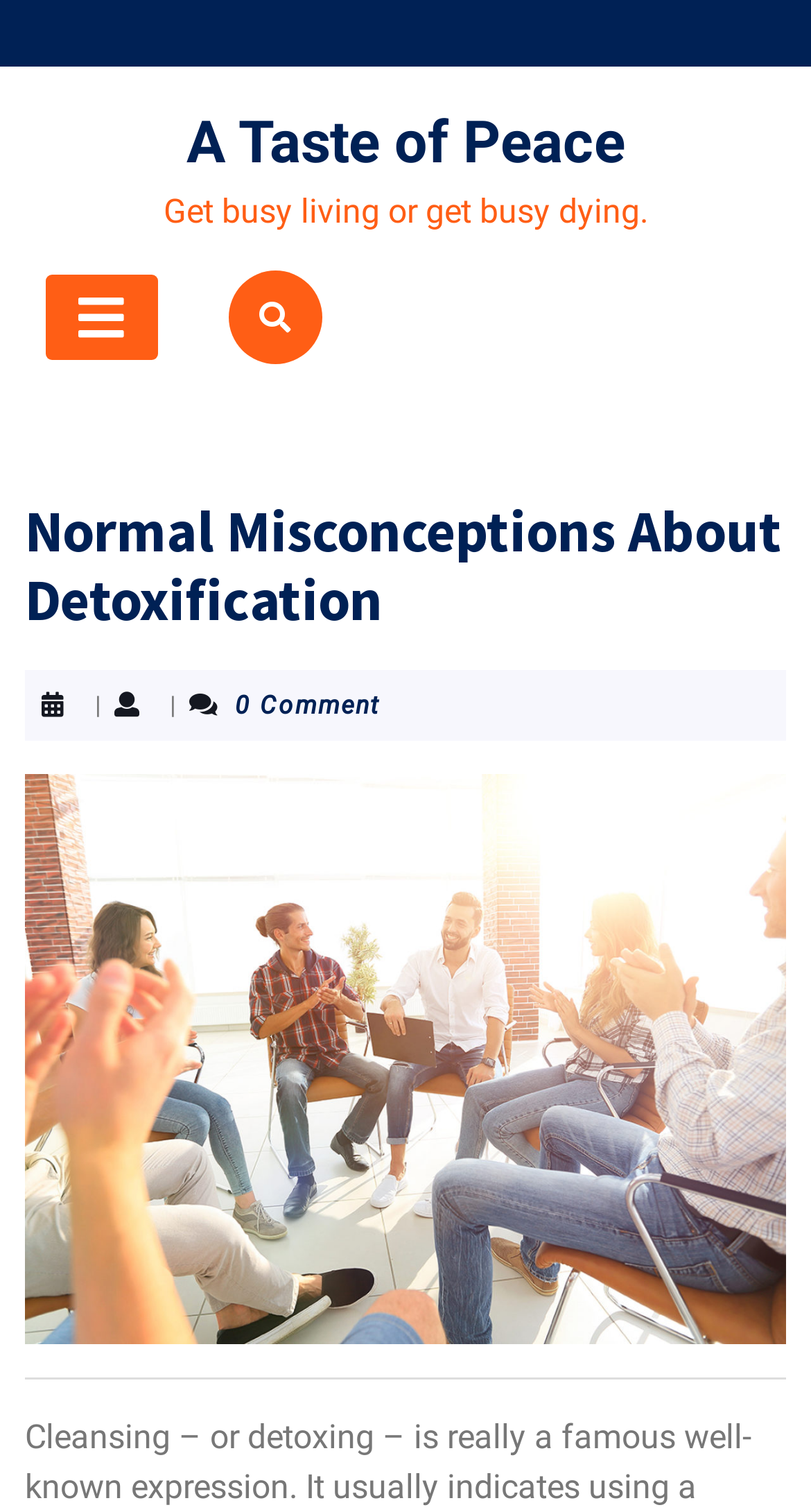What is the orientation of the separator?
Please use the image to provide a one-word or short phrase answer.

horizontal